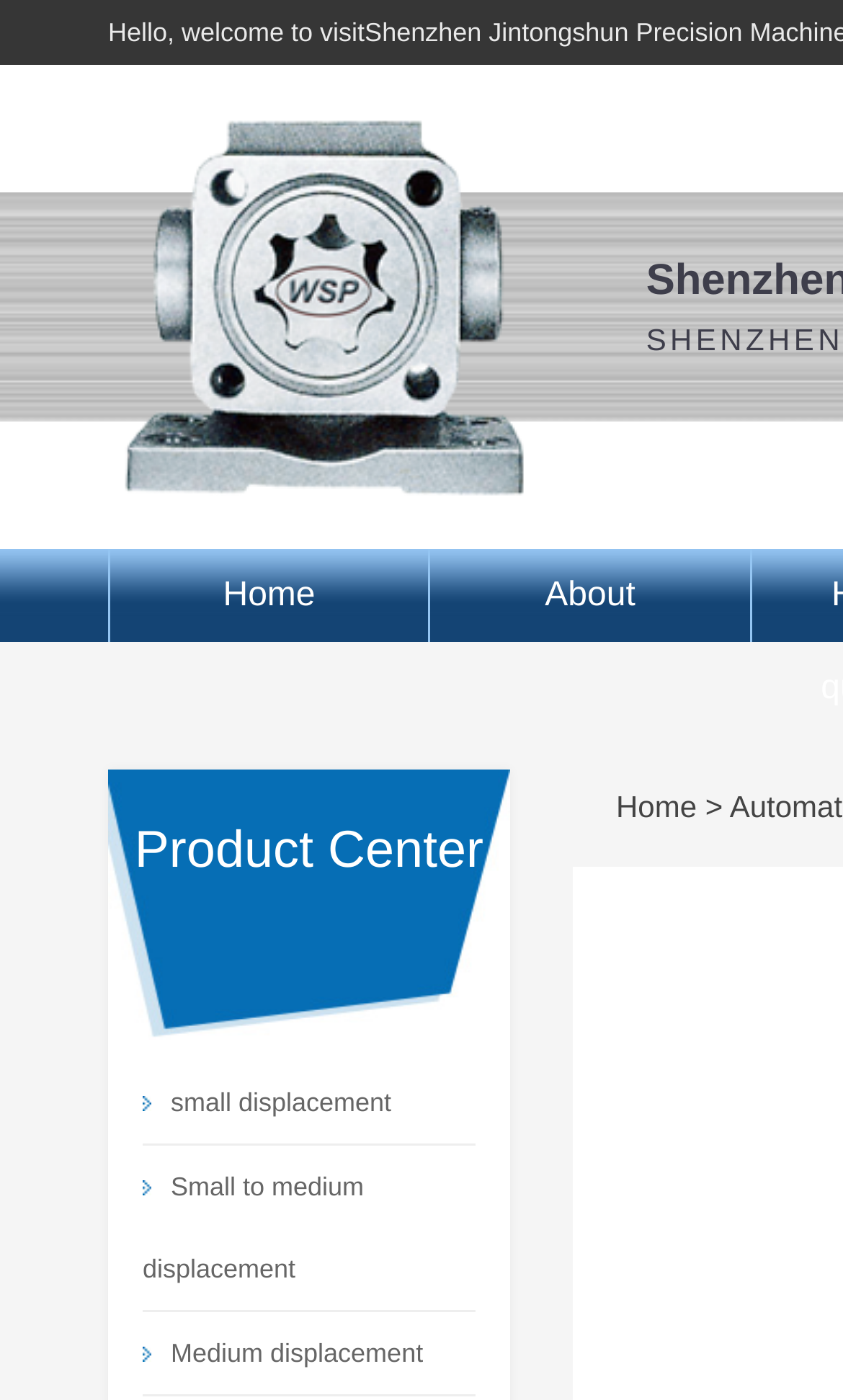From the given element description: "Small to medium displacement", find the bounding box for the UI element. Provide the coordinates as four float numbers between 0 and 1, in the order [left, top, right, bottom].

[0.169, 0.818, 0.564, 0.937]